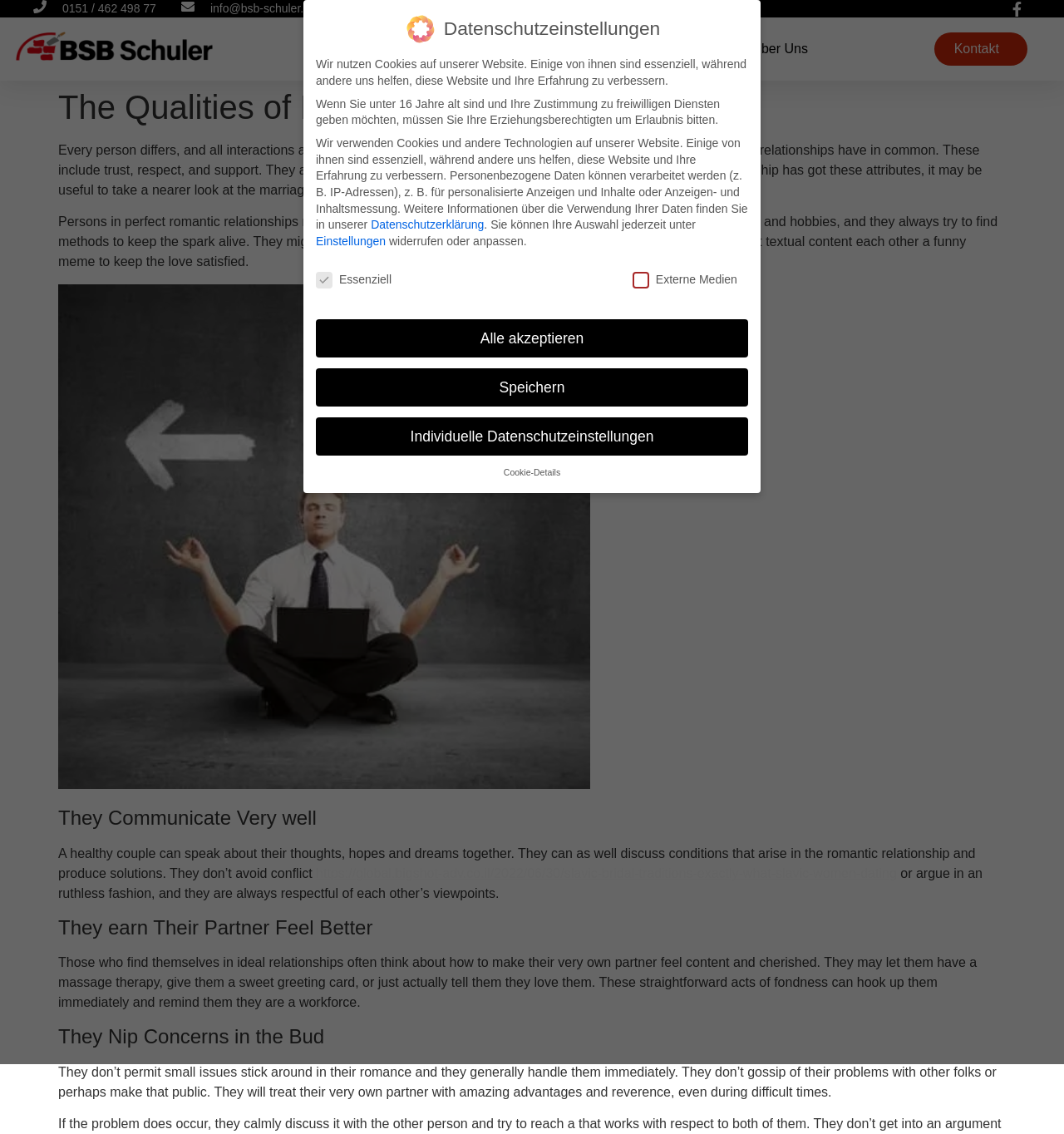Can you find the bounding box coordinates of the area I should click to execute the following instruction: "Click the 'https://global.bigshot-adv.co.il/2022/06/30/slavic-bridal-traditions-exactly-what-slavic-women-dating' link"?

[0.297, 0.764, 0.843, 0.777]